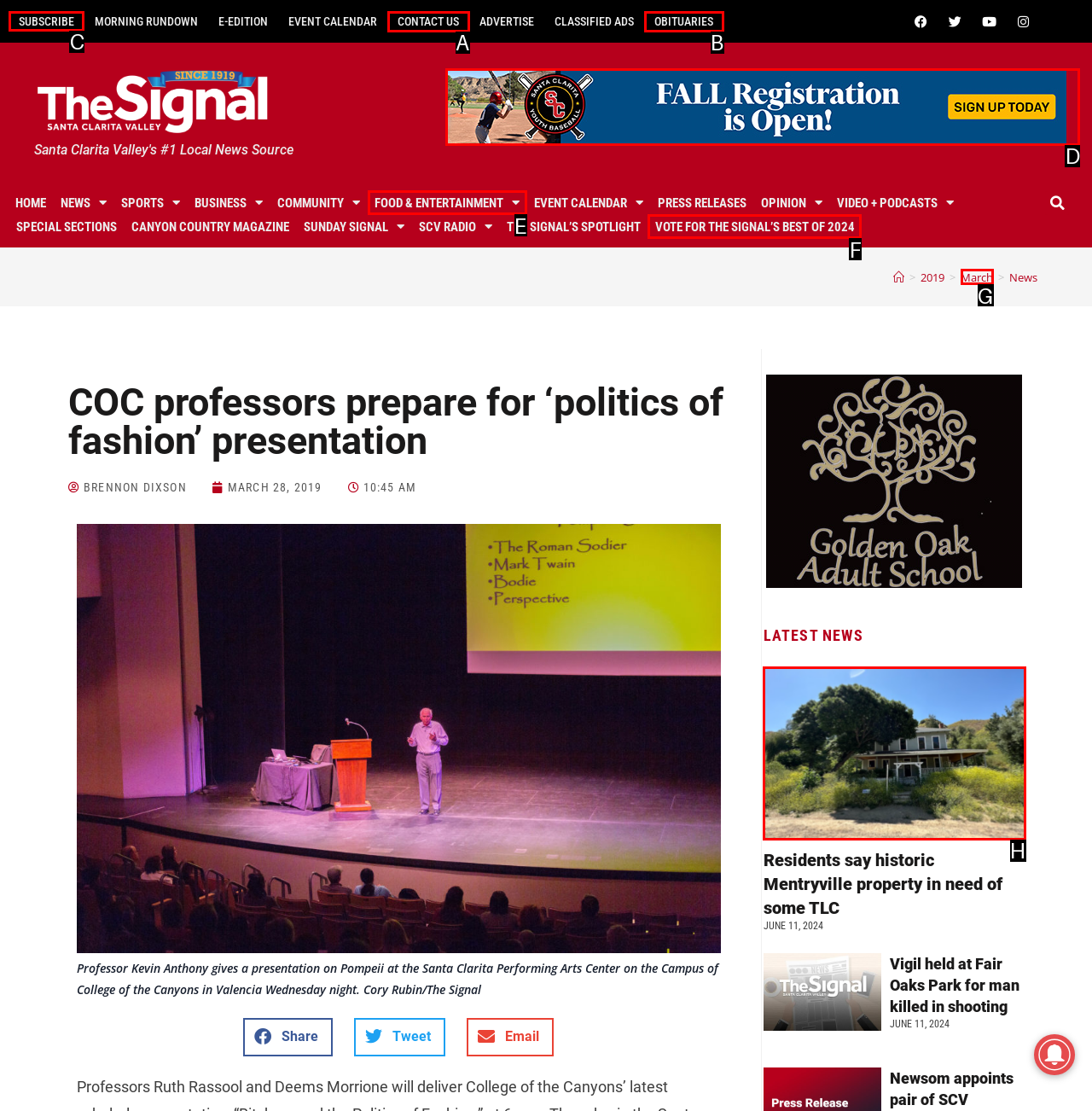Identify the HTML element that should be clicked to accomplish the task: Click on the 'SUBSCRIBE' link
Provide the option's letter from the given choices.

C